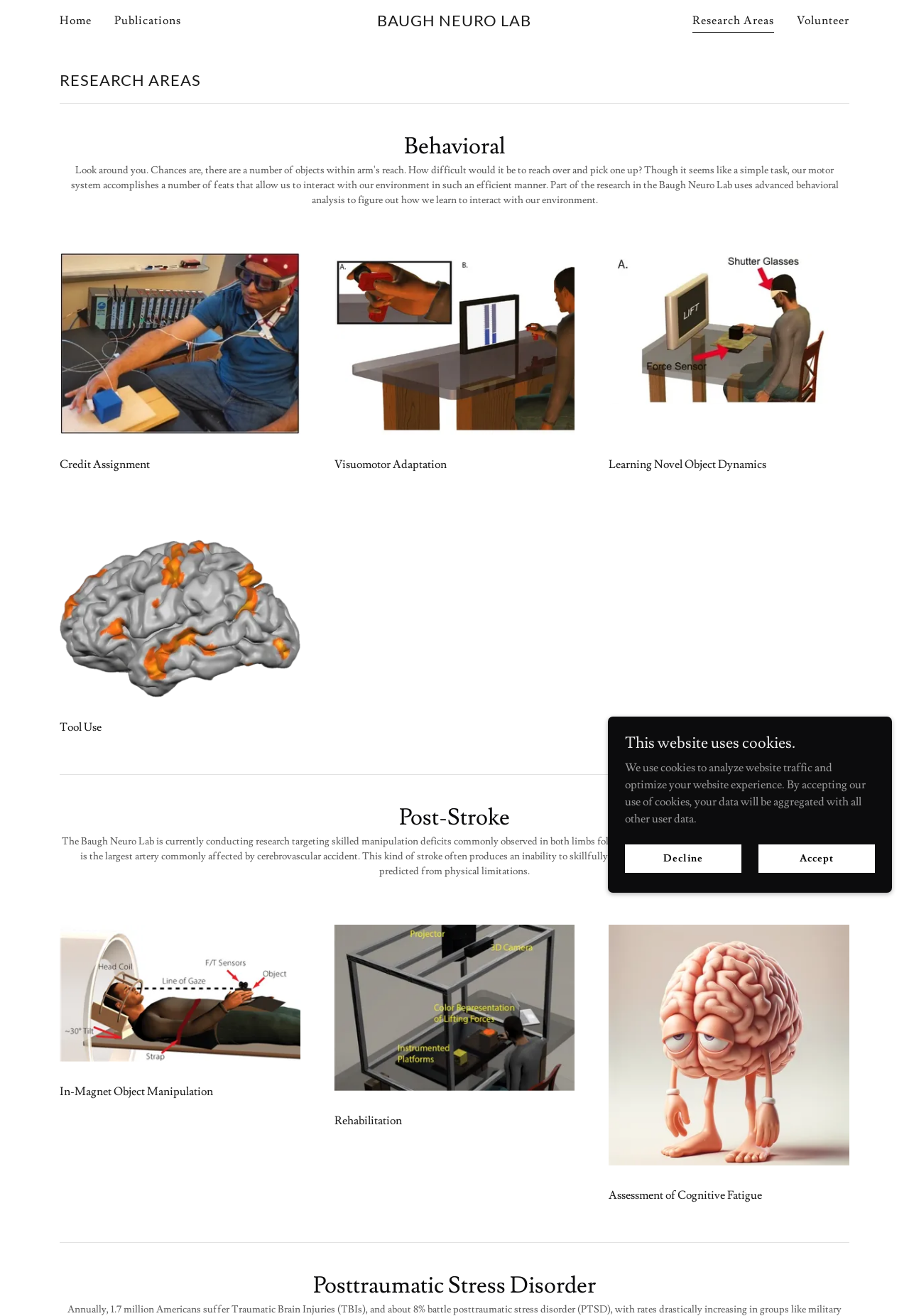Please provide a detailed answer to the question below based on the screenshot: 
What is the condition being targeted in the post-stroke research?

The question asks for the condition being targeted in the post-stroke research. By reading the static text, we can see that the Baugh Neuro Lab is conducting research targeting skilled manipulation deficits commonly observed in both limbs following a middle-cerebral artery (MCA) stroke.